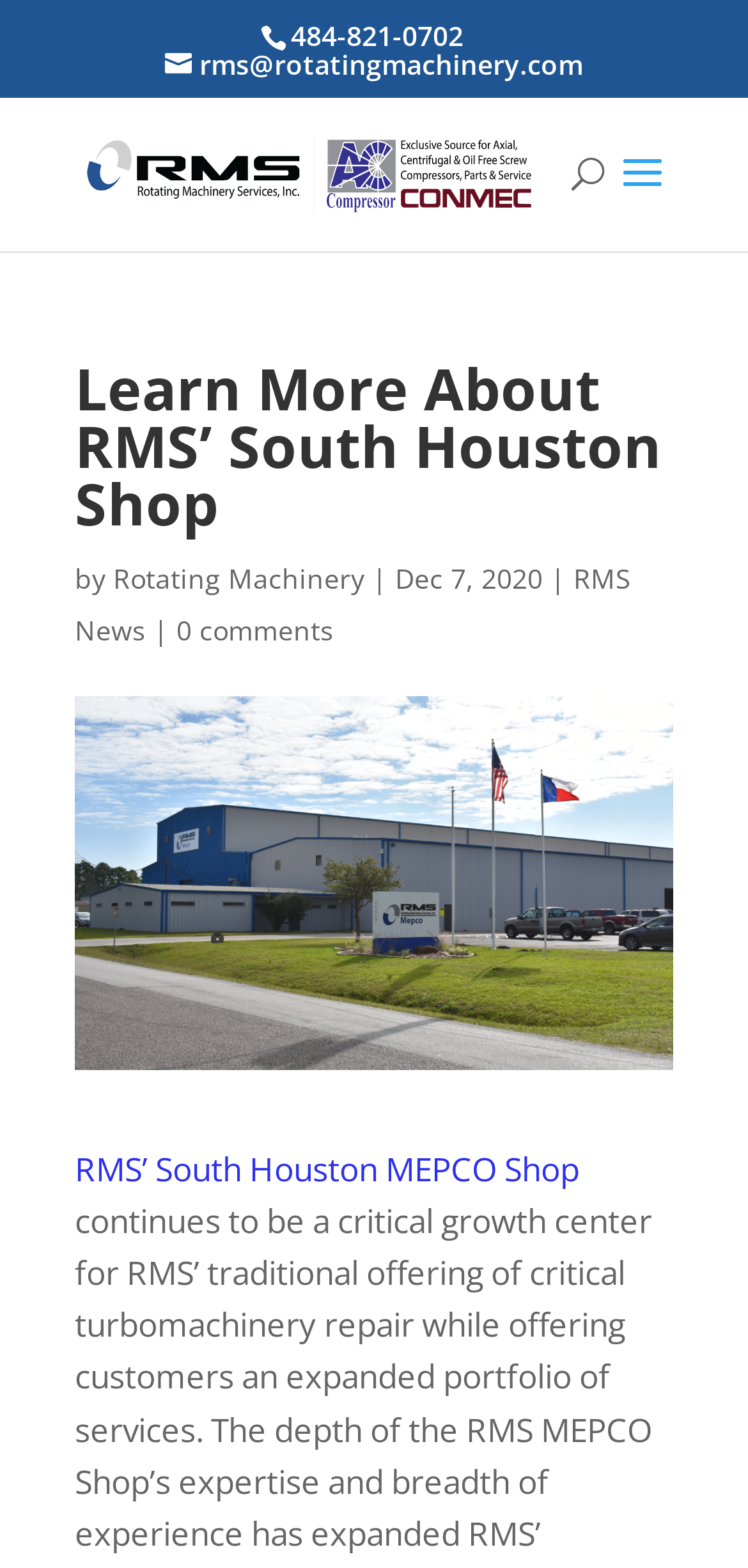Describe the webpage meticulously, covering all significant aspects.

The webpage is about RMS' South Houston Shop, a critical growth center for RMS' traditional offering of critical turbomachinery repair. 

At the top, there is a phone number "484-821-0702" and an email address "rms@rotatingmachinery.com" on the left, and a link to "Rotating Machinery Services Inc." with its logo on the right. 

Below them, there is a search bar with a searchbox labeled "Search for:" in the middle. 

Further down, there is a heading "Learn More About RMS’ South Houston Shop" spanning across the page. 

Under the heading, there is a paragraph with text "by Rotating Machinery | Dec 7, 2020" on the left, and a link to "RMS News" on the right. 

Below the paragraph, there is an image of the "RMS South Houston Shop" taking up most of the page width. 

At the bottom, there is a link to "RMS’ South Houston MEPCO Shop" on the left, and a link to "0 comments" on the right.